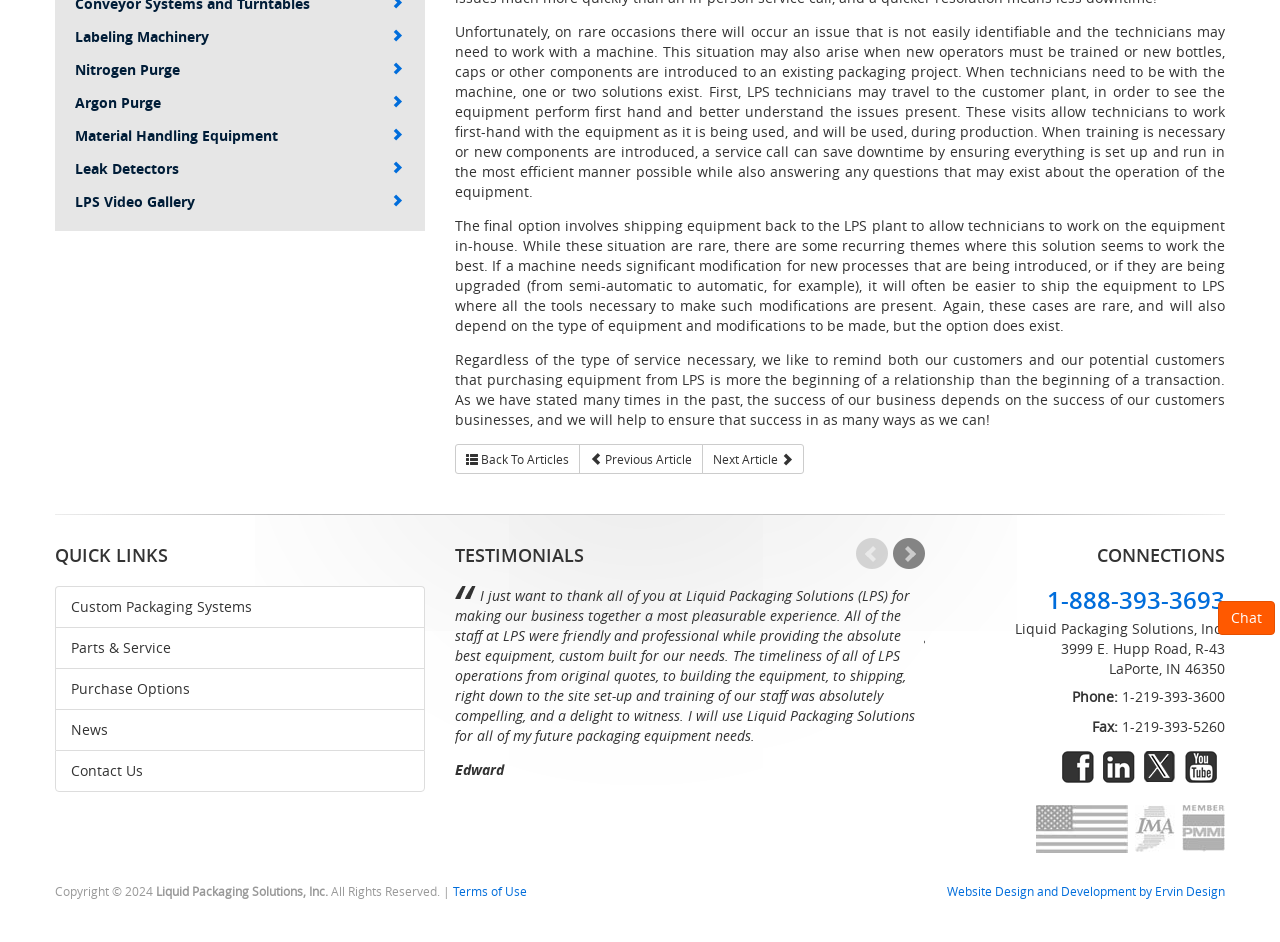Determine the bounding box coordinates (top-left x, top-left y, bottom-right x, bottom-right y) of the UI element described in the following text: alt="Packaging Machinery Manufacturers Institute"

[0.887, 0.854, 0.918, 0.904]